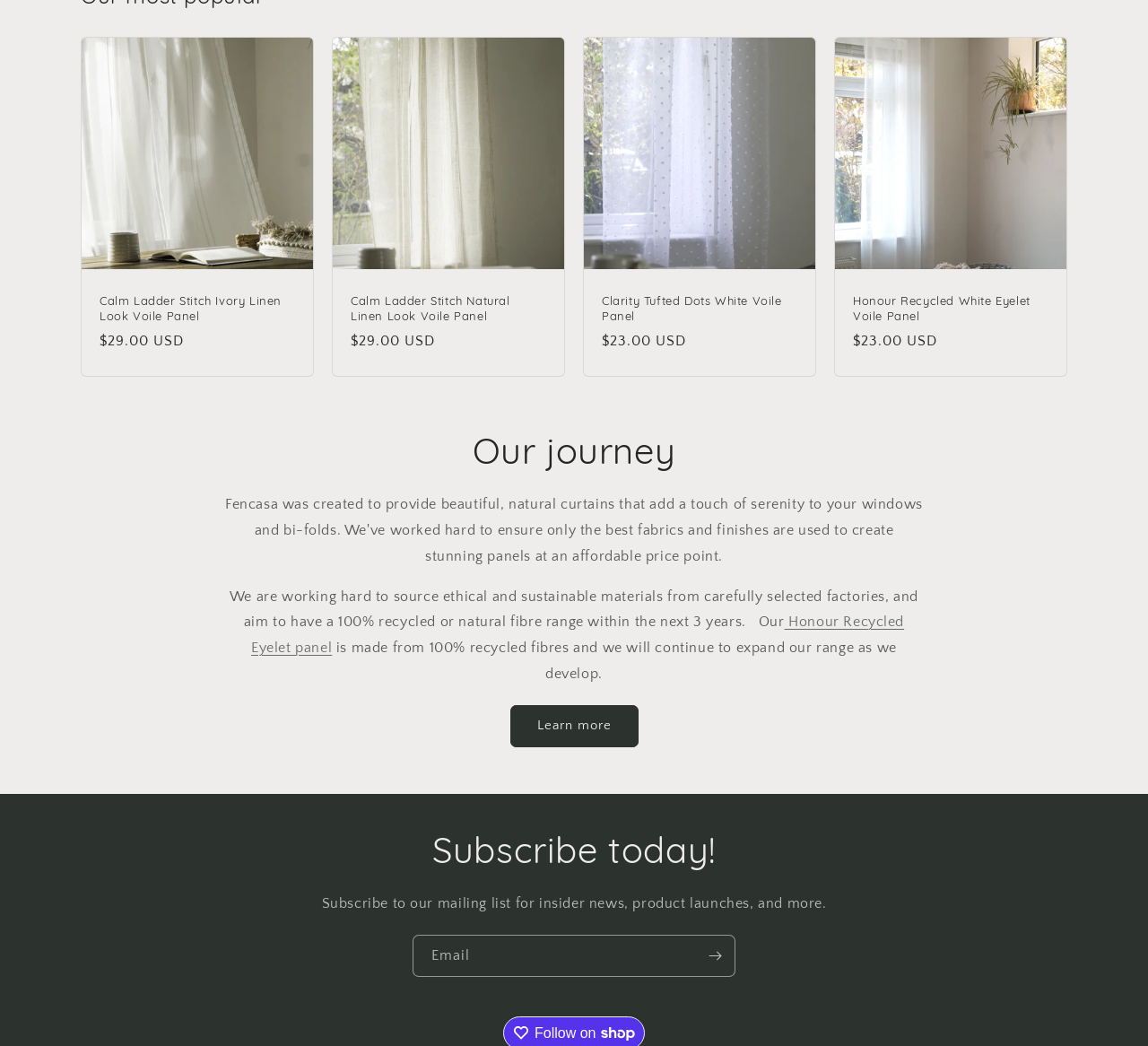What is the price of the Clarity Tufted Dots White Voile Panel?
Using the image as a reference, give an elaborate response to the question.

The price of the Clarity Tufted Dots White Voile Panel can be found next to the product image and heading, which is $23.00 USD.